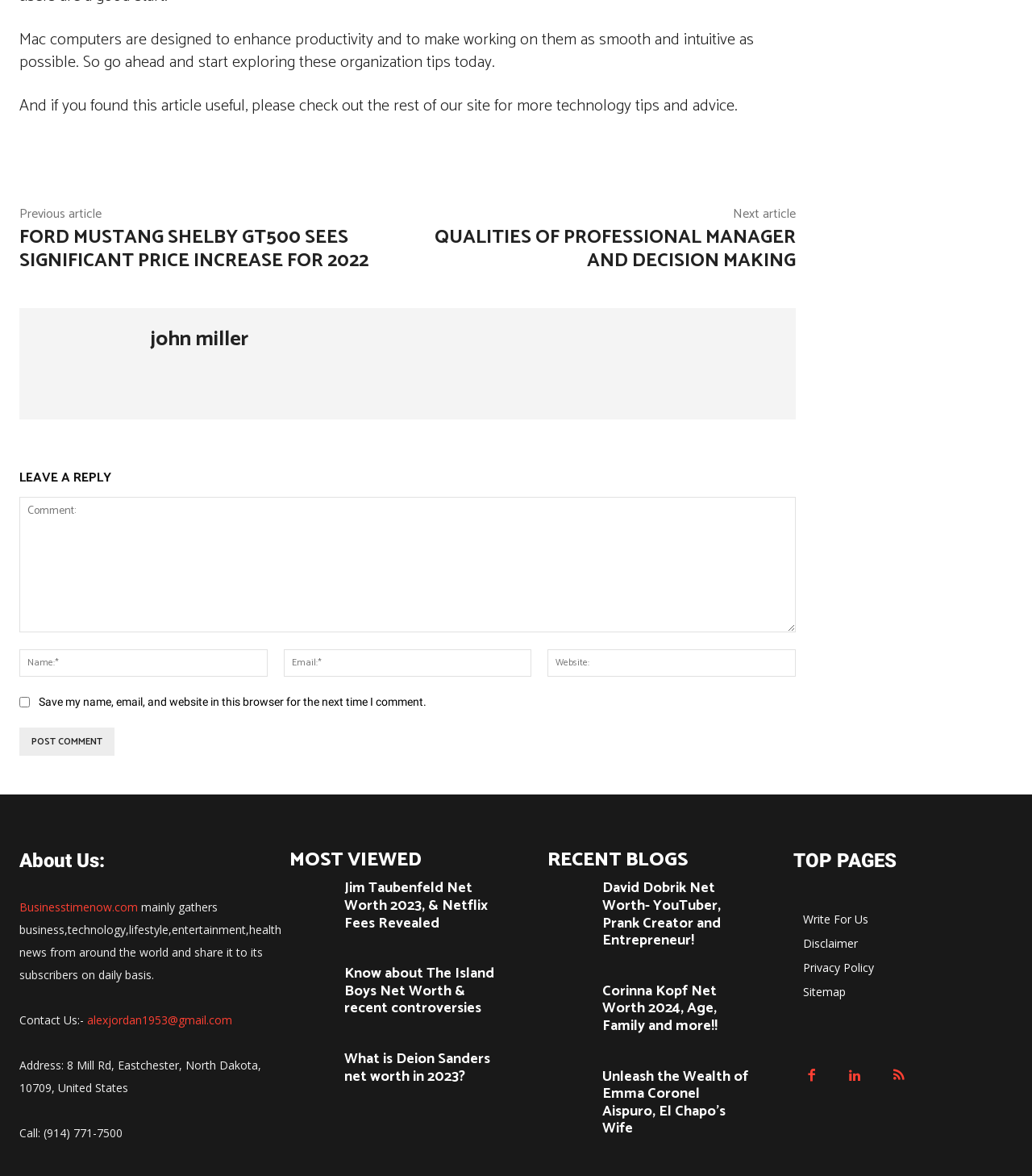Find the bounding box coordinates of the element's region that should be clicked in order to follow the given instruction: "Share this article on Facebook". The coordinates should consist of four float numbers between 0 and 1, i.e., [left, top, right, bottom].

[0.116, 0.129, 0.206, 0.156]